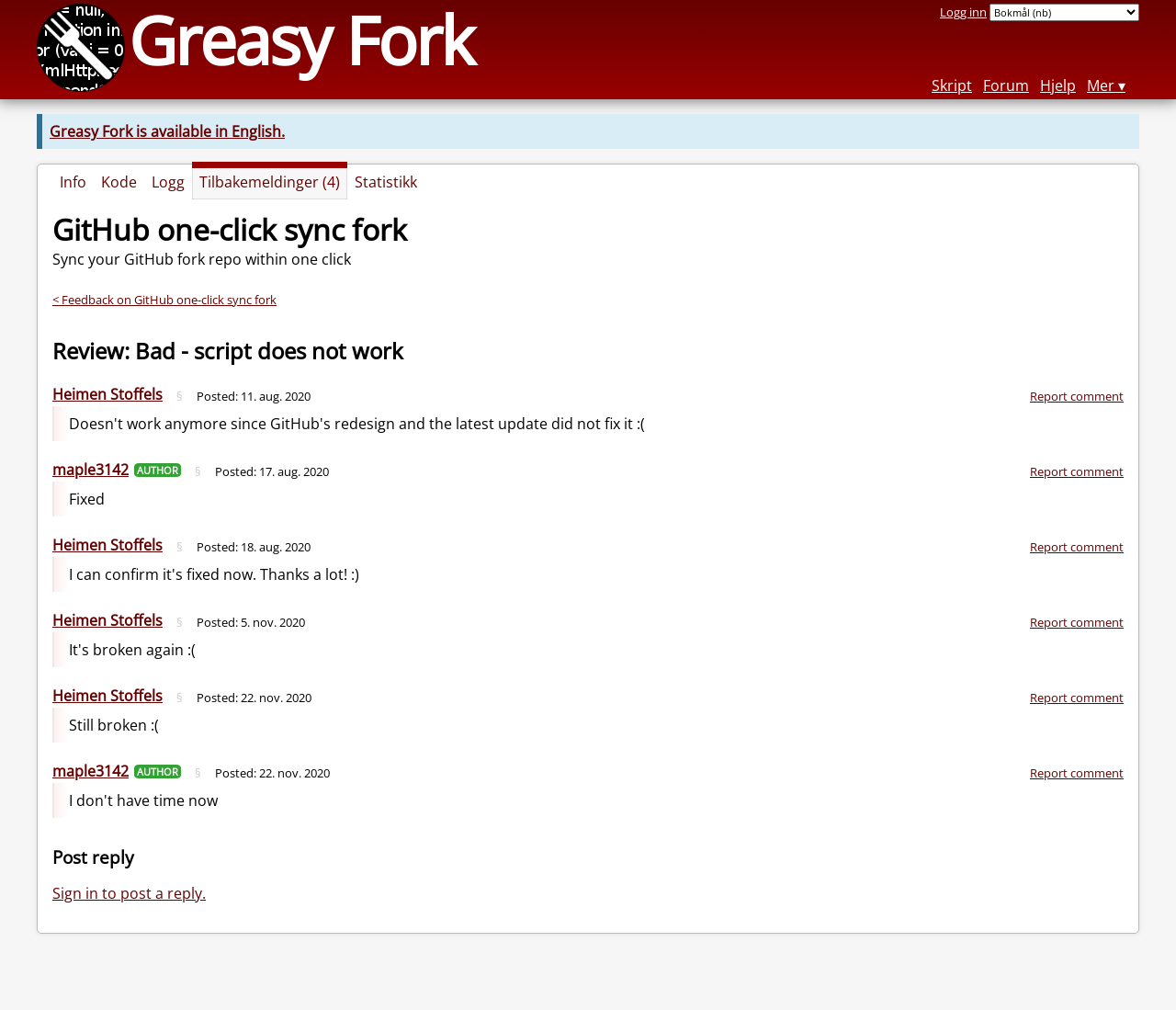Predict the bounding box for the UI component with the following description: "maple3142".

[0.045, 0.455, 0.109, 0.475]